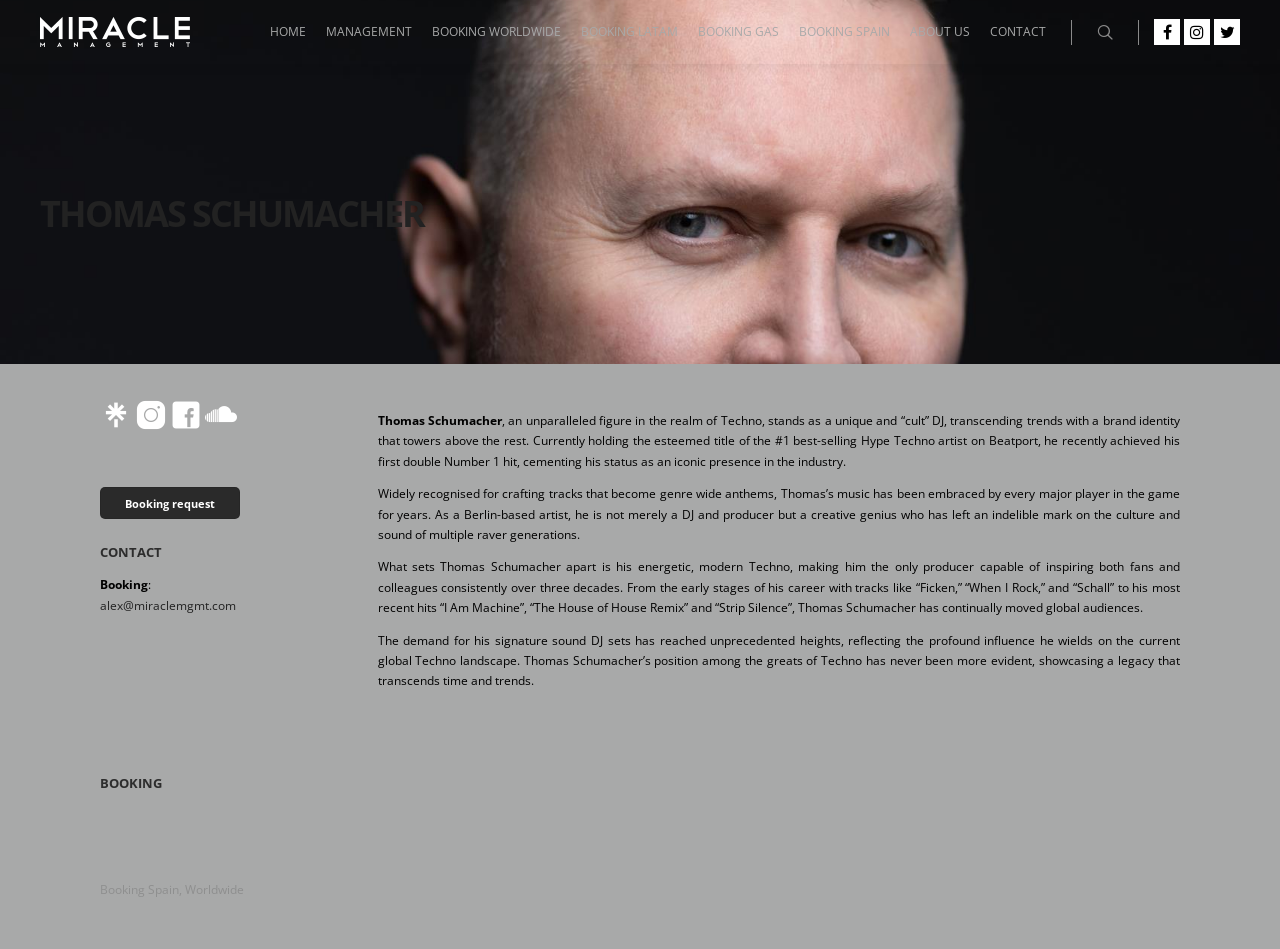What is the name of the artist?
Using the image, respond with a single word or phrase.

Thomas Schumacher